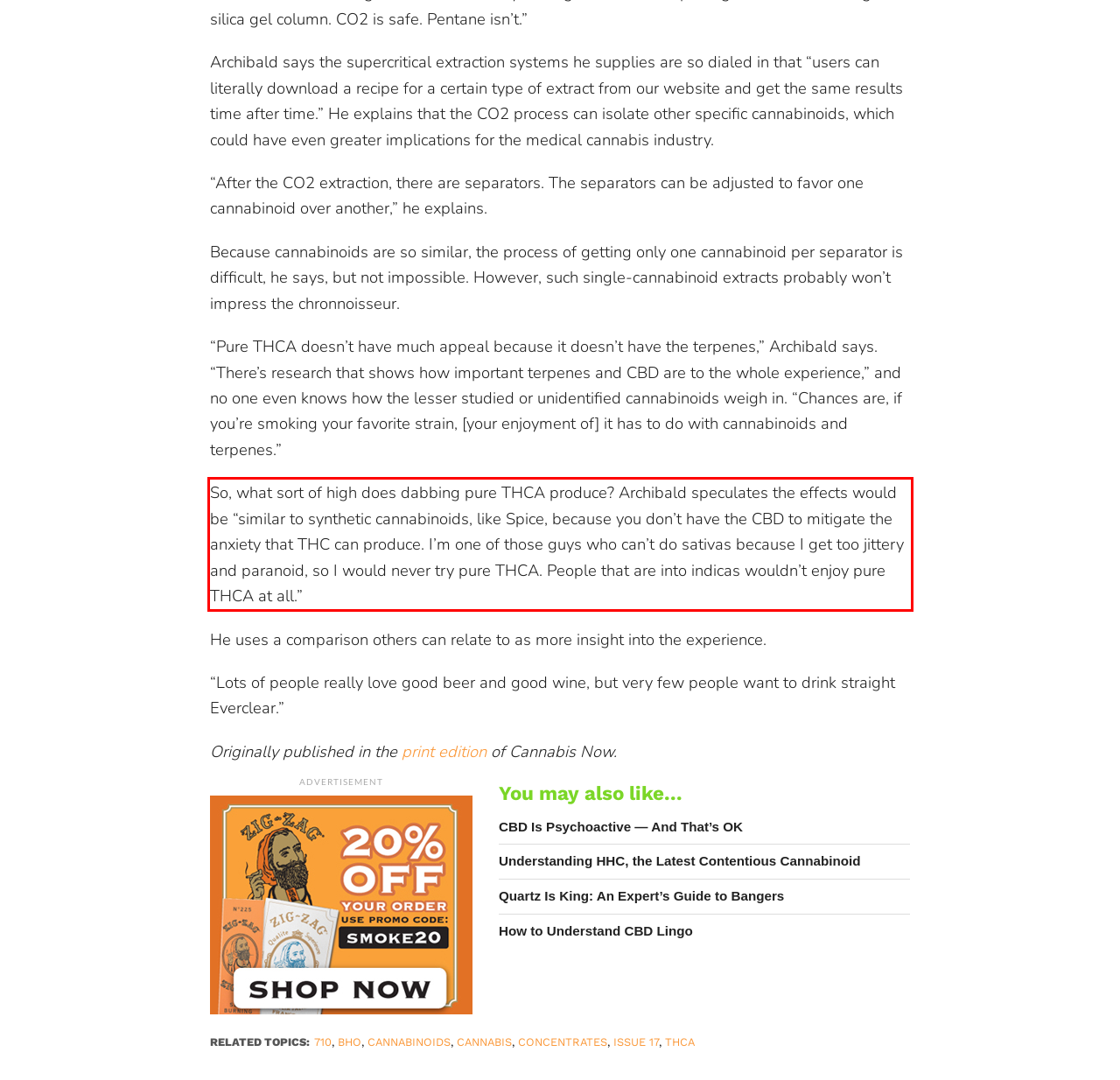Examine the webpage screenshot and use OCR to obtain the text inside the red bounding box.

So, what sort of high does dabbing pure THCA produce? Archibald speculates the effects would be “similar to synthetic cannabinoids, like Spice, because you don’t have the CBD to mitigate the anxiety that THC can produce. I’m one of those guys who can’t do sativas because I get too jittery and paranoid, so I would never try pure THCA. People that are into indicas wouldn’t enjoy pure THCA at all.”